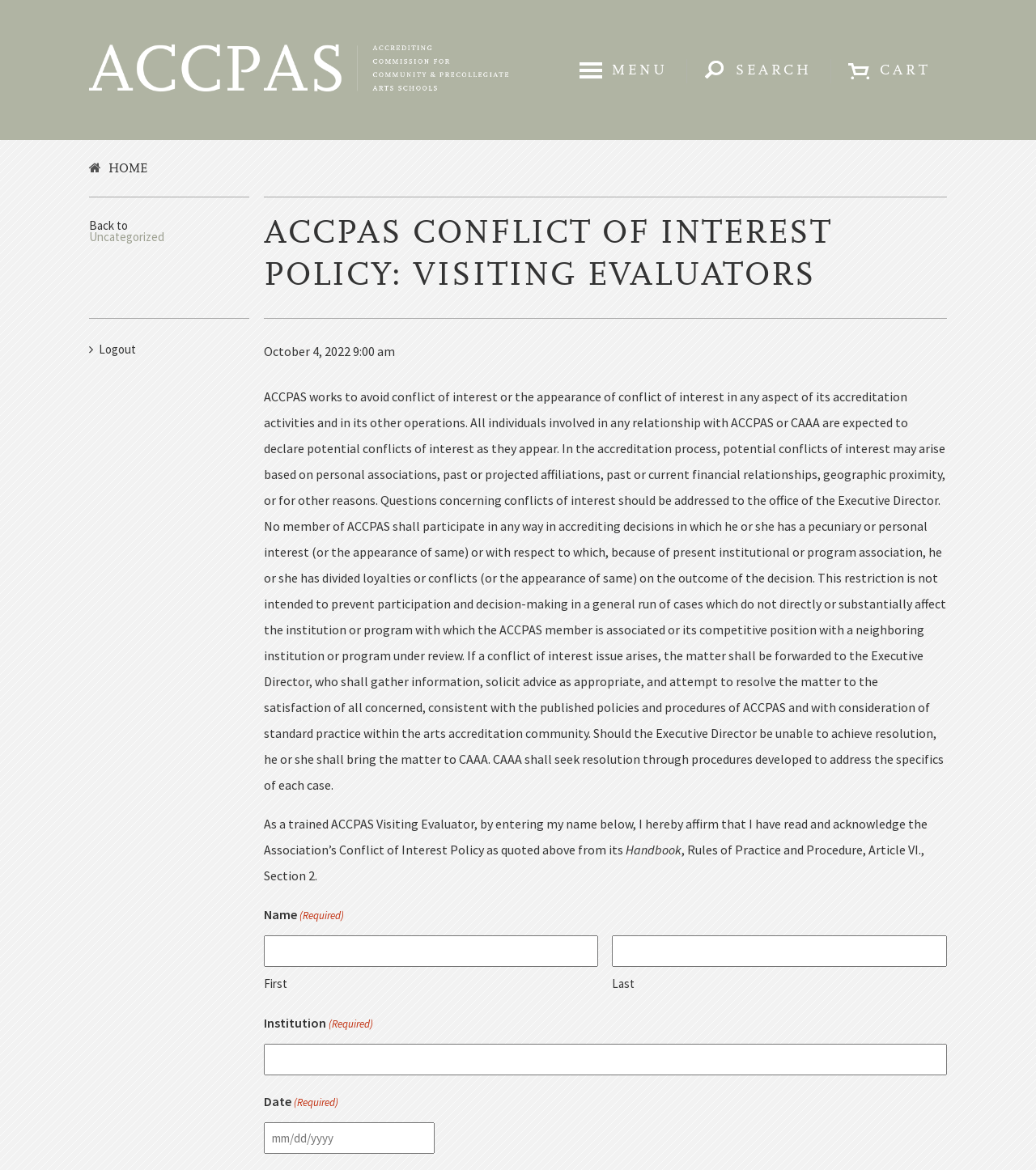What is required to submit when affirming the Conflict of Interest Policy?
Using the image as a reference, give an elaborate response to the question.

As a trained ACCPAS Visiting Evaluator, by entering their name and institution below, they hereby affirm that they have read and acknowledge the Association’s Conflict of Interest Policy.